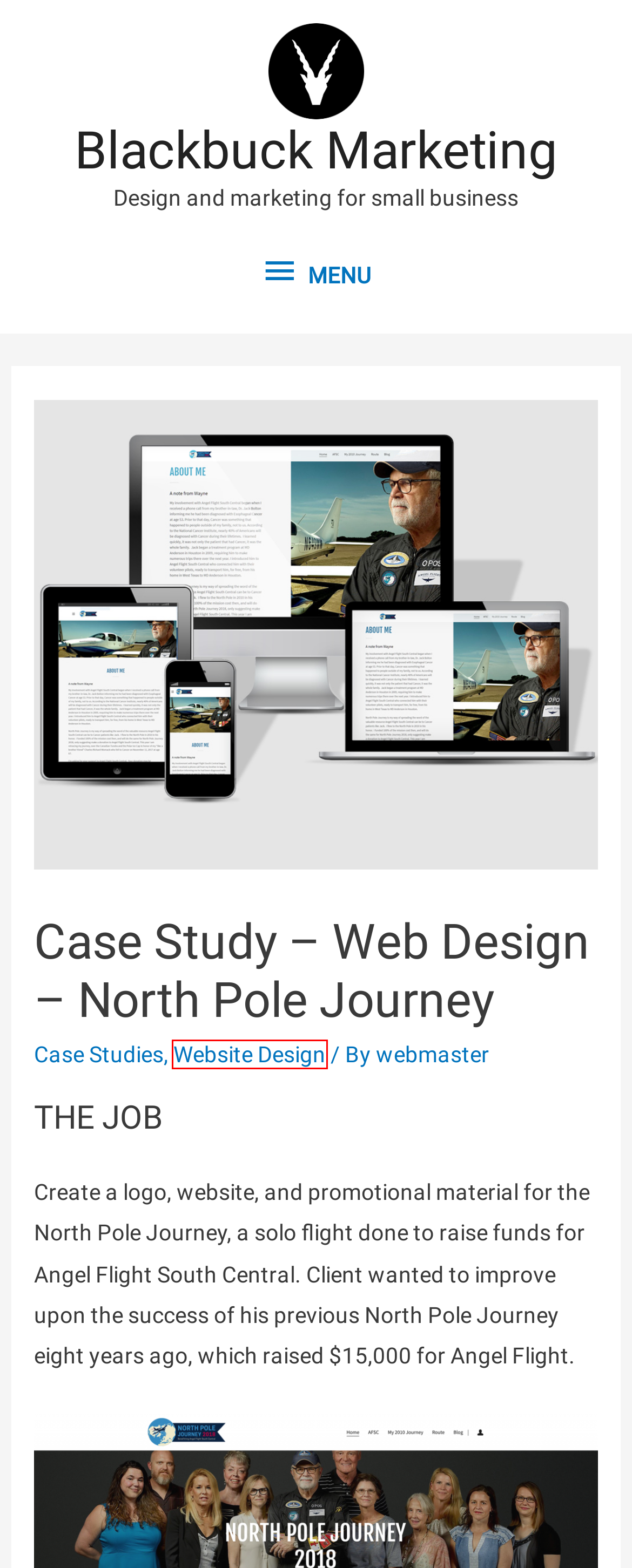Given a screenshot of a webpage with a red bounding box around a UI element, please identify the most appropriate webpage description that matches the new webpage after you click on the element. Here are the candidates:
A. Case Studies – Blackbuck Marketing
B. Blog – Blackbuck Marketing
C. Advertising + Promotion – Blackbuck Marketing
D. webmaster – Blackbuck Marketing
E. Blackbuck Marketing – Design and marketing for small business
F. Website Design – Blackbuck Marketing
G. Case Study – Graphic Design – Komen Austin Gala Invite – Blackbuck Marketing
H. November 2016 – Blackbuck Marketing

F